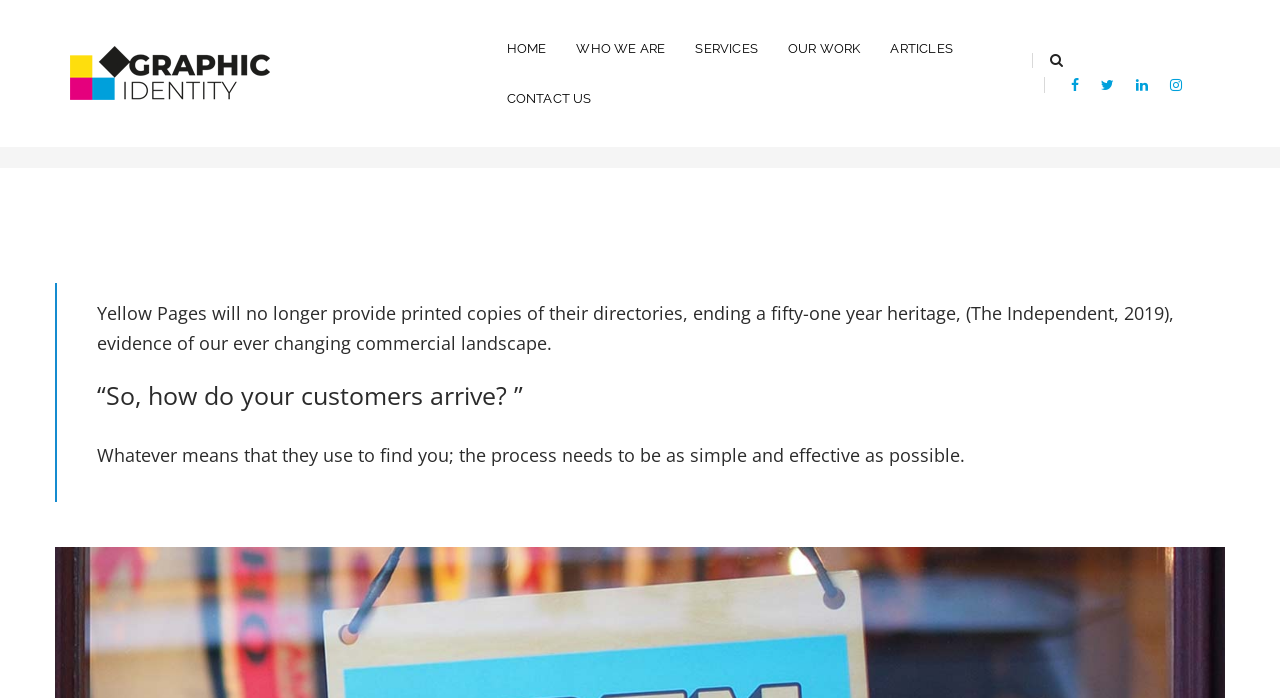Locate the bounding box coordinates of the element you need to click to accomplish the task described by this instruction: "Click the Graphic Identity logo".

[0.055, 0.0, 0.211, 0.103]